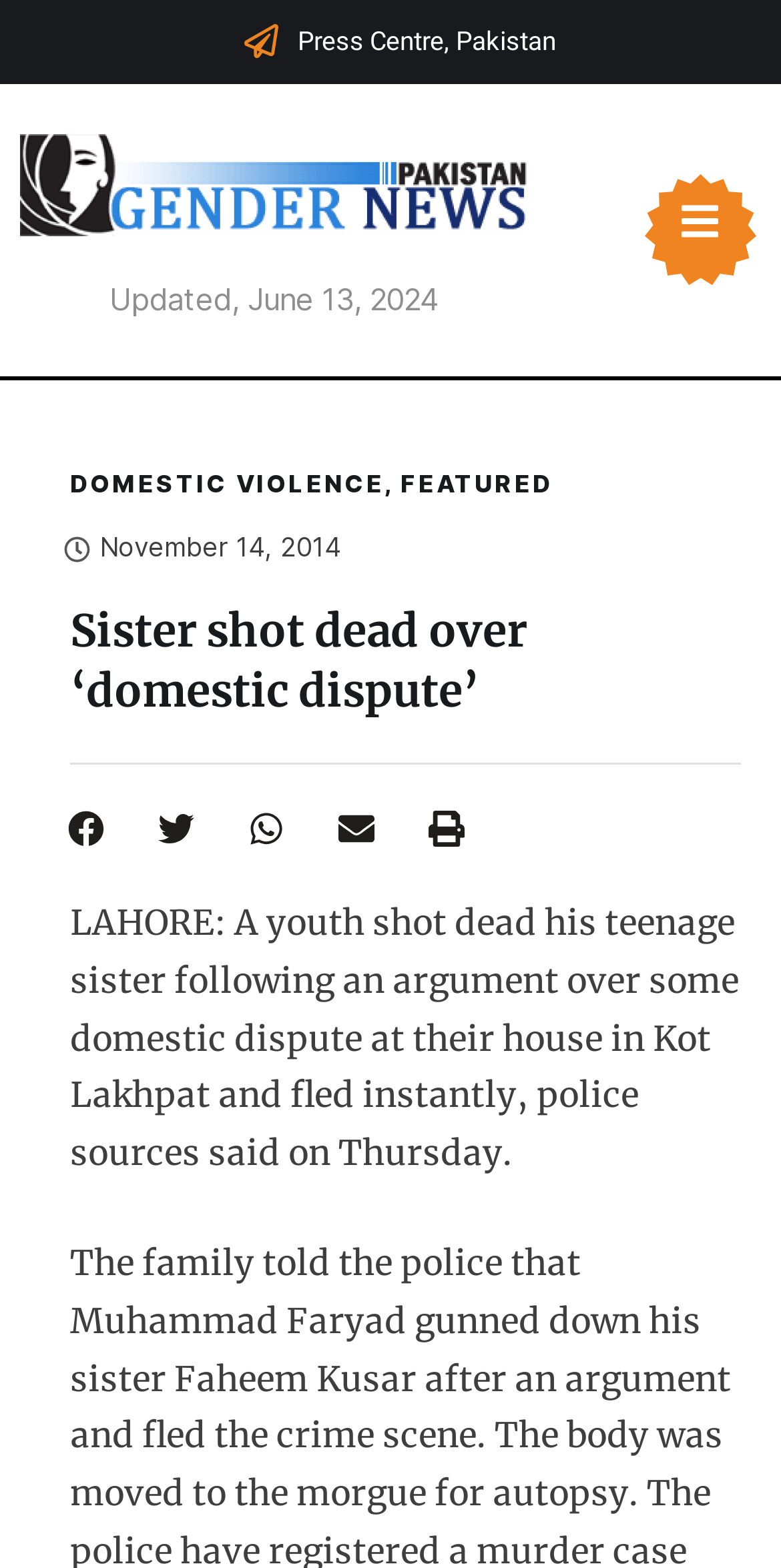Summarize the webpage comprehensively, mentioning all visible components.

The webpage appears to be a news article from Pakistan Gender News. At the top, there is a header section with the title "Press Centre, Pakistan" and a link to the left. Below the header, there is a section with three links: "DOMESTIC VIOLENCE", "FEATURED", and a date "November 14, 2014". 

The main article title "Sister shot dead over ‘domestic dispute’" is prominently displayed in the middle of the page. Below the title, there is a paragraph of text describing the news story, which reports on a youth shooting his teenage sister over a domestic dispute in Lahore. 

On the left side of the article, there are five social media sharing buttons: "Share on facebook", "Share on twitter", "Share on whatsapp", "Share on email", and "Share on print". Each button has a corresponding icon image next to it. 

There is also a link to the top right of the page, but its text is not specified. Additionally, there is an updated date "June 13, 2024" located above the article title.